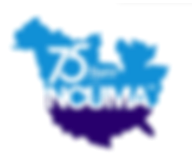What is the significance of '75 Years' in the logo?
Look at the image and answer the question with a single word or phrase.

The organization's 75th anniversary